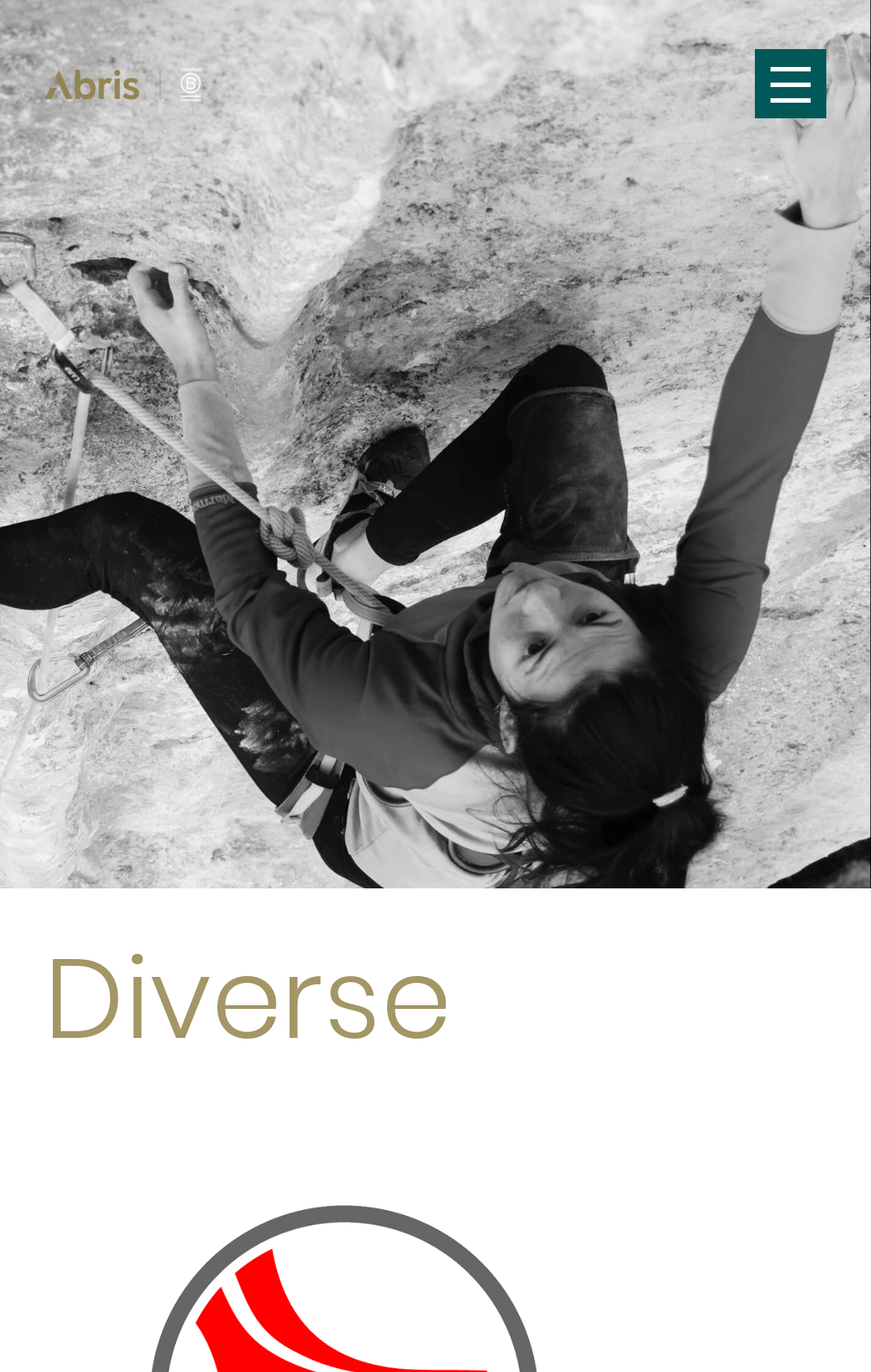Find the bounding box coordinates corresponding to the UI element with the description: "parent_node: Approach aria-label="Menu"". The coordinates should be formatted as [left, top, right, bottom], with values as floats between 0 and 1.

[0.867, 0.036, 0.949, 0.087]